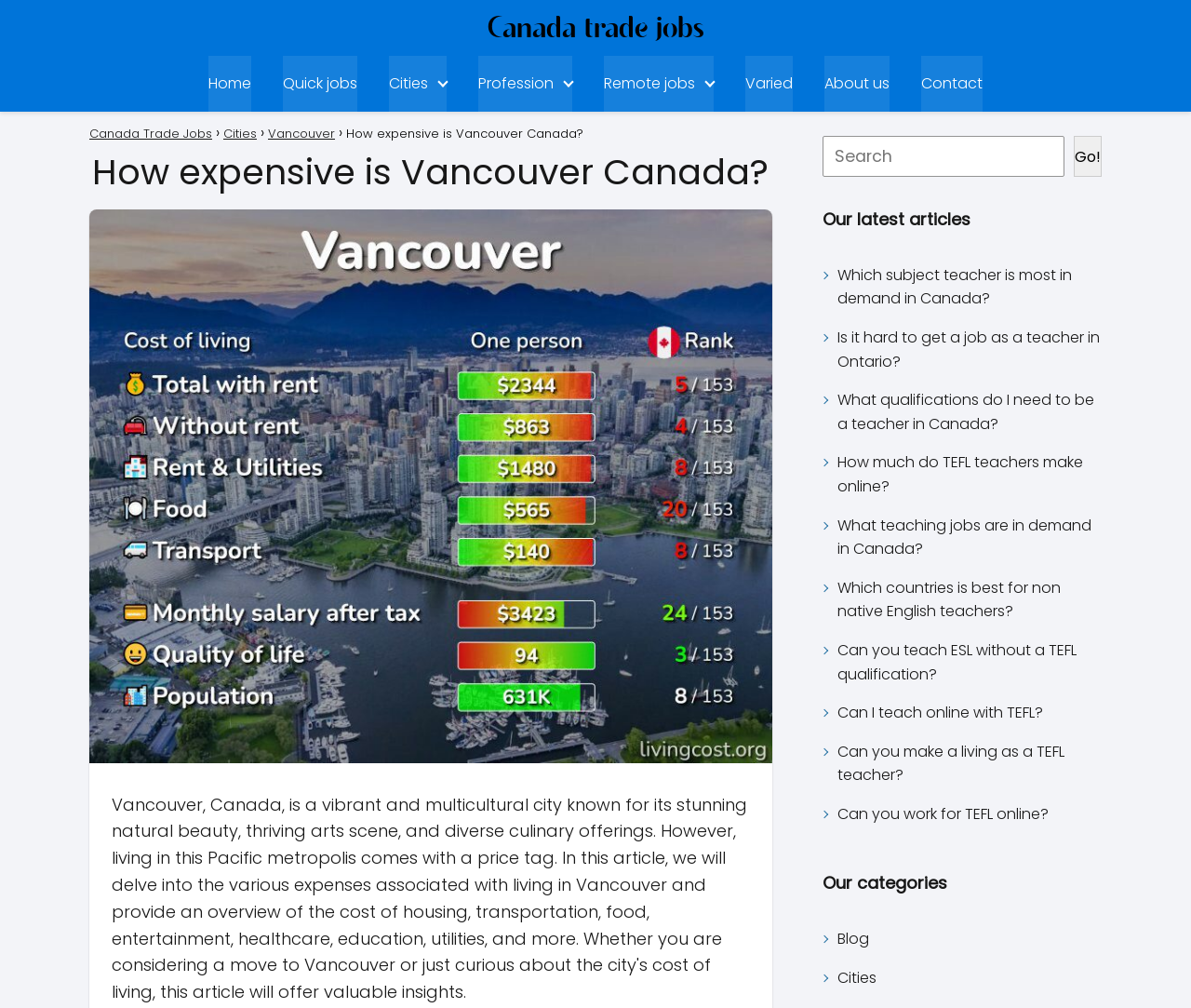What is the last article link about?
With the help of the image, please provide a detailed response to the question.

I determined the answer by looking at the last link element under the 'Our latest articles' section, which has the text 'Can you work for TEFL online?'.